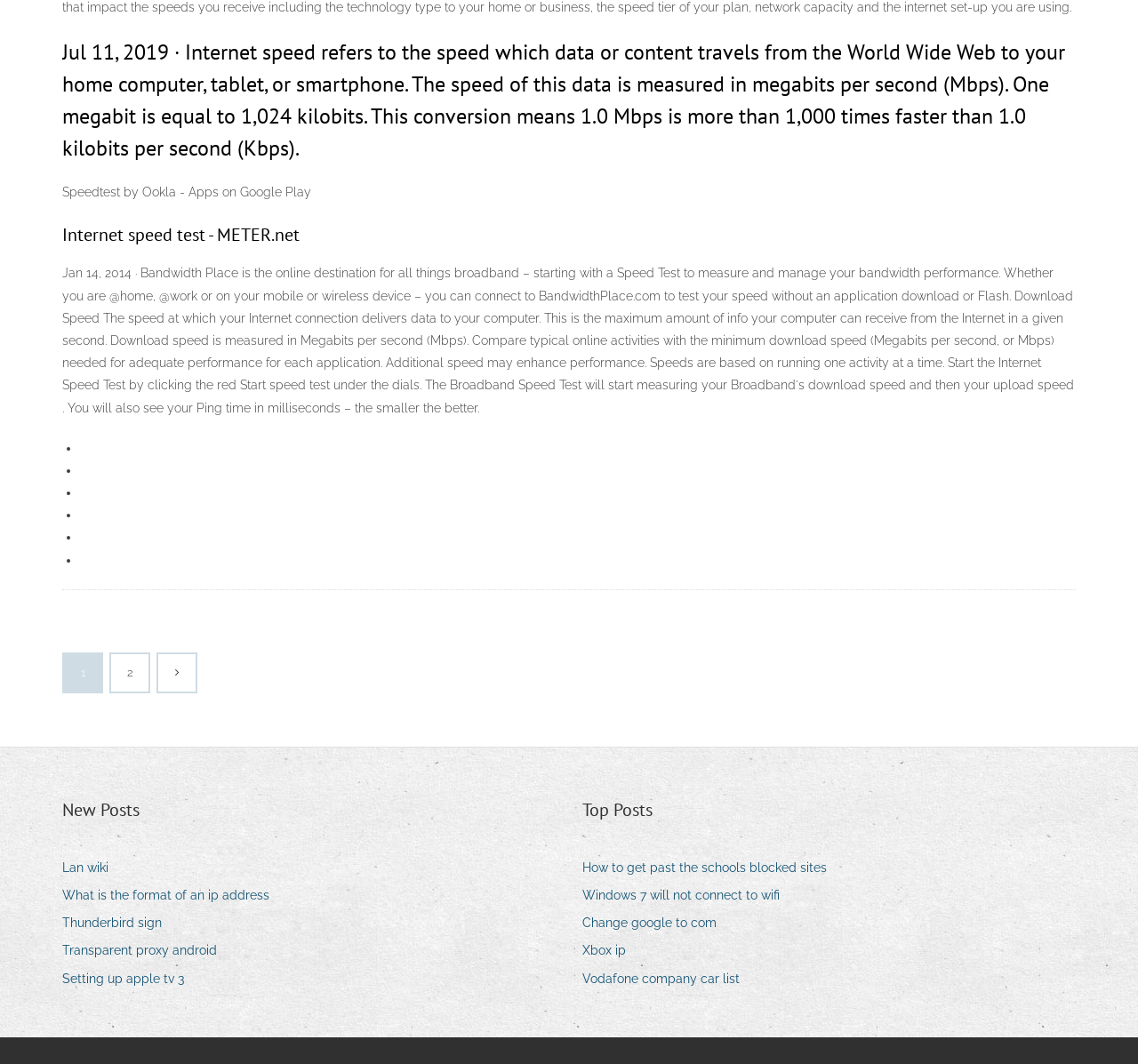From the given element description: "Lan wiki", find the bounding box for the UI element. Provide the coordinates as four float numbers between 0 and 1, in the order [left, top, right, bottom].

[0.055, 0.804, 0.107, 0.827]